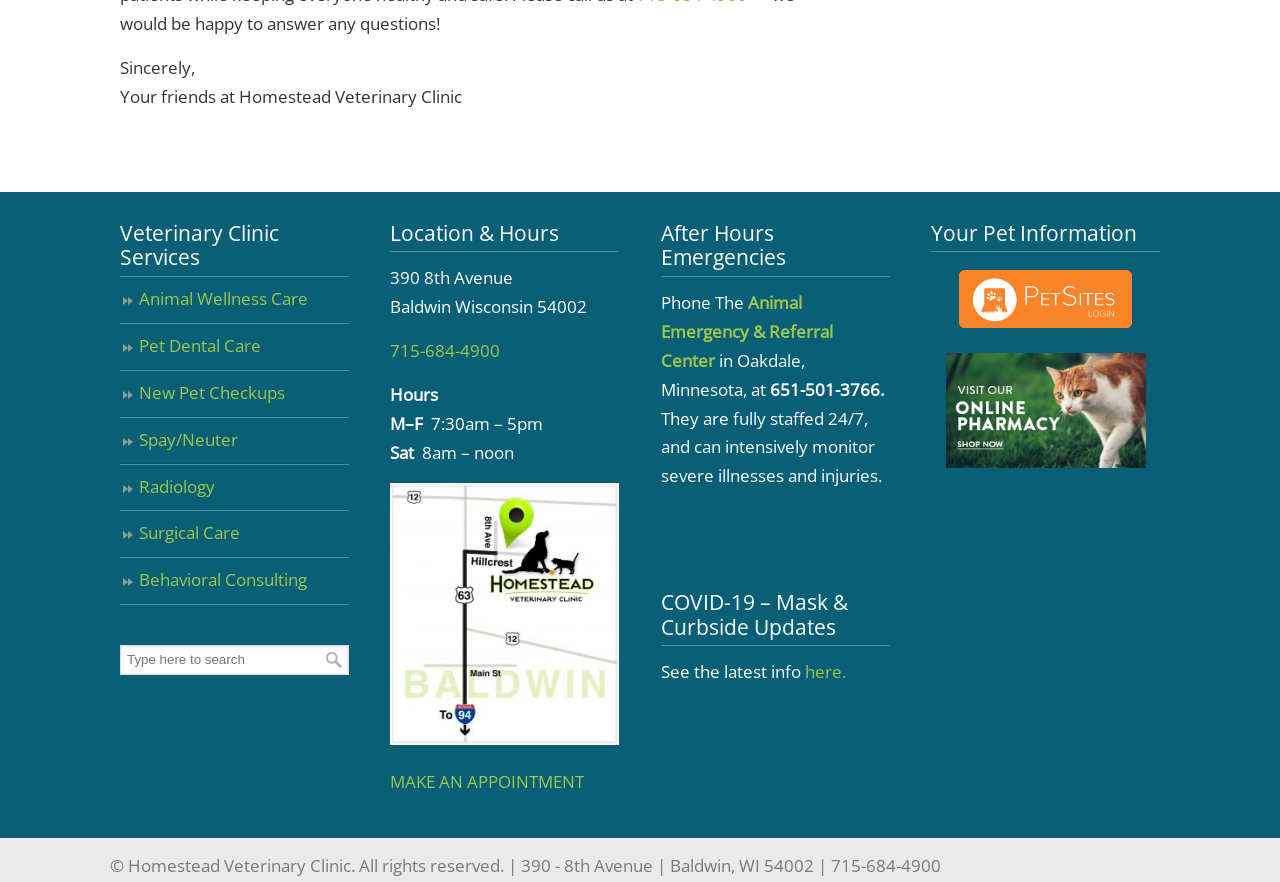Determine the bounding box coordinates for the UI element with the following description: "Animal Emergency & Referral Center". The coordinates should be four float numbers between 0 and 1, represented as [left, top, right, bottom].

[0.516, 0.33, 0.651, 0.421]